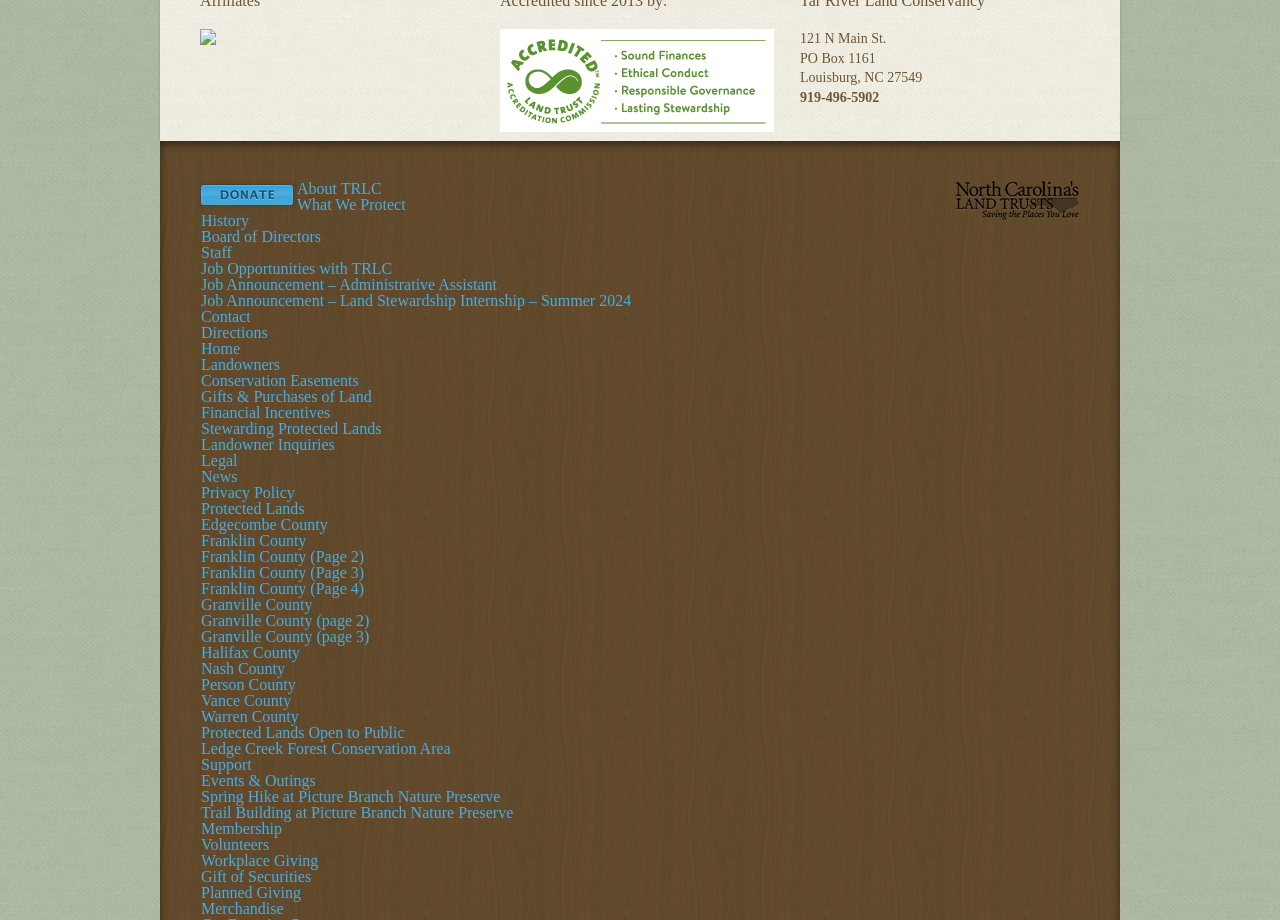Given the following UI element description: "Granville County (page 3)", find the bounding box coordinates in the webpage screenshot.

[0.157, 0.682, 0.289, 0.701]